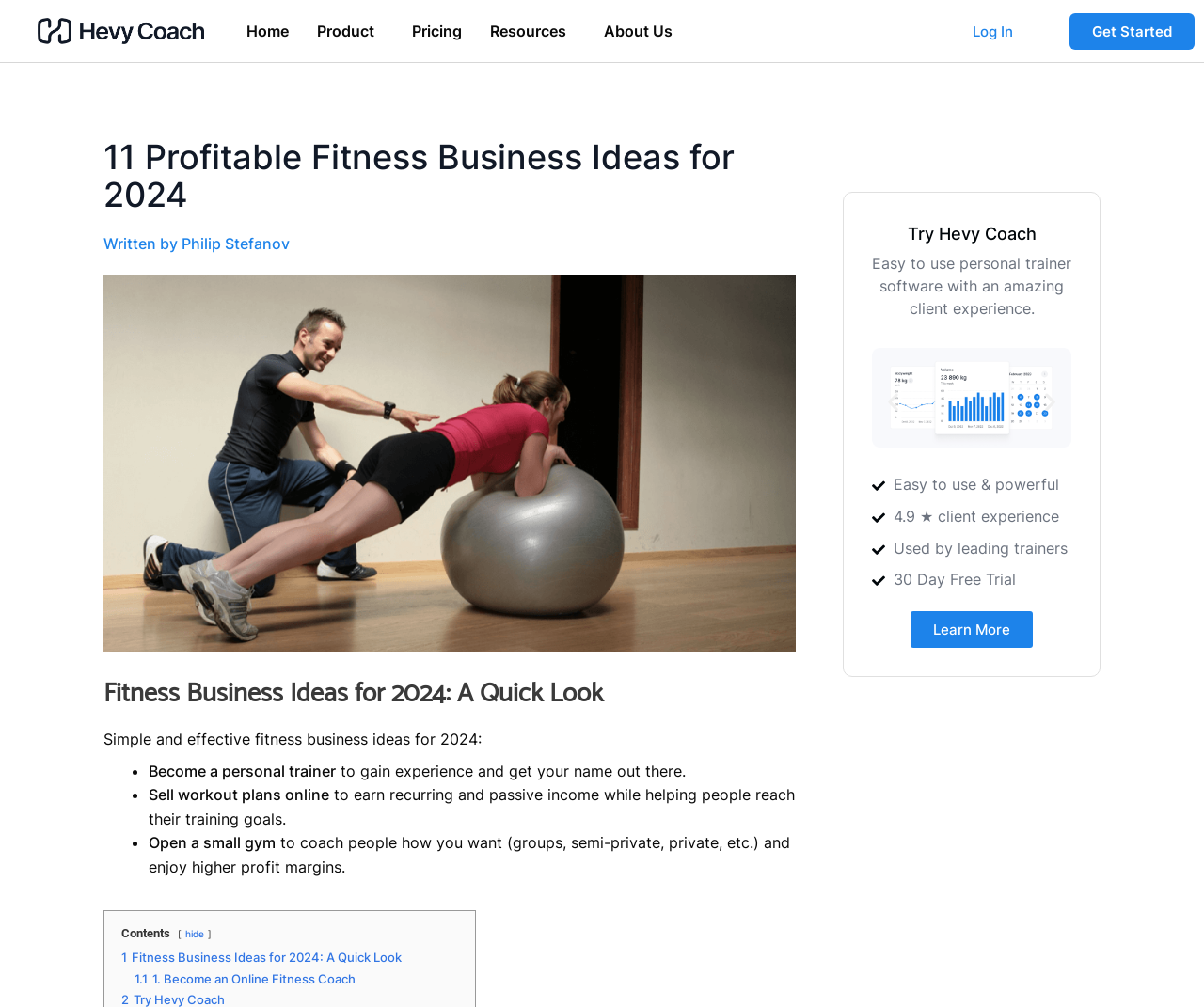Using the details from the image, please elaborate on the following question: What is the third fitness business idea?

The third fitness business idea is 'Open a small gym' which can be found in the list of ideas, inside a static text element with bounding box coordinates [0.123, 0.828, 0.229, 0.846].